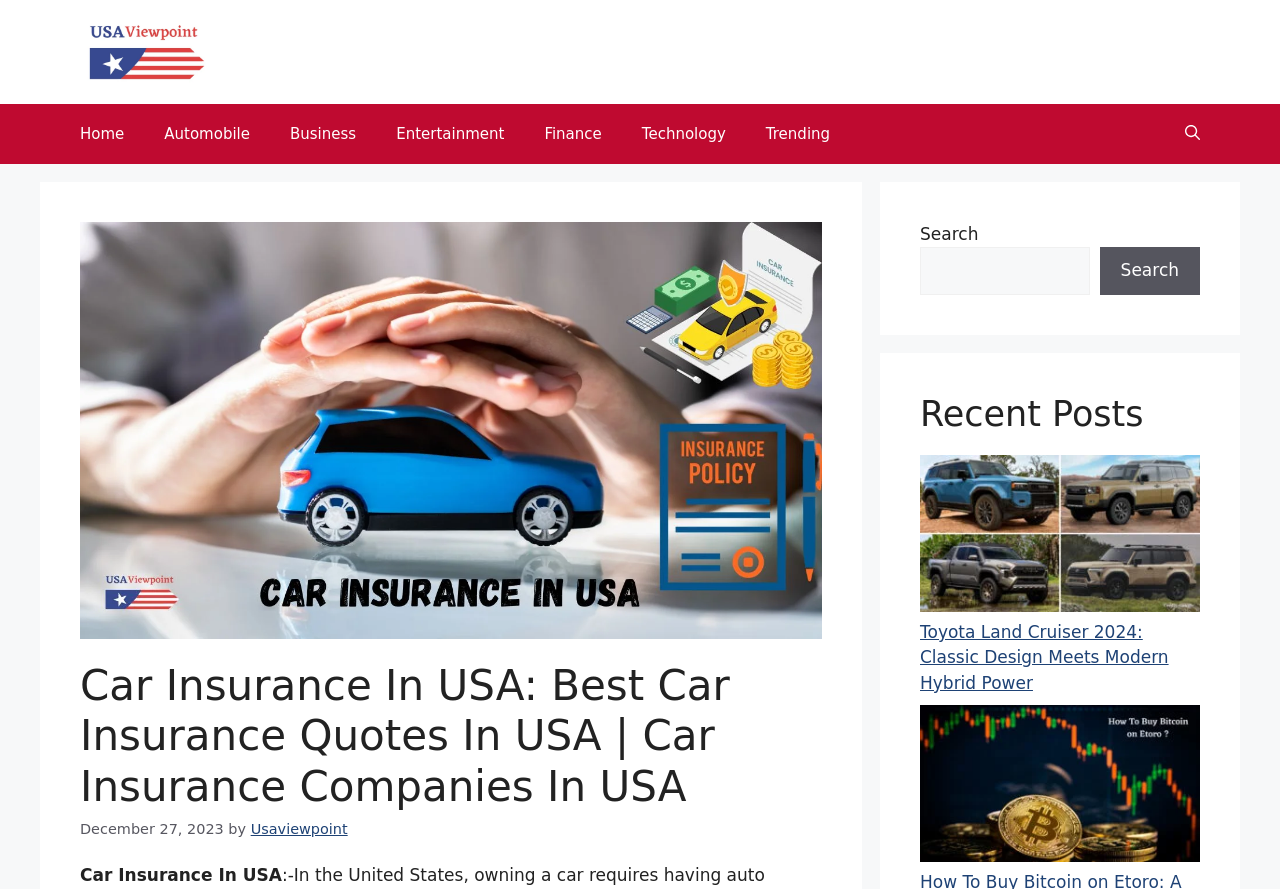Please identify the bounding box coordinates of the element that needs to be clicked to perform the following instruction: "Search for something".

[0.719, 0.278, 0.851, 0.331]